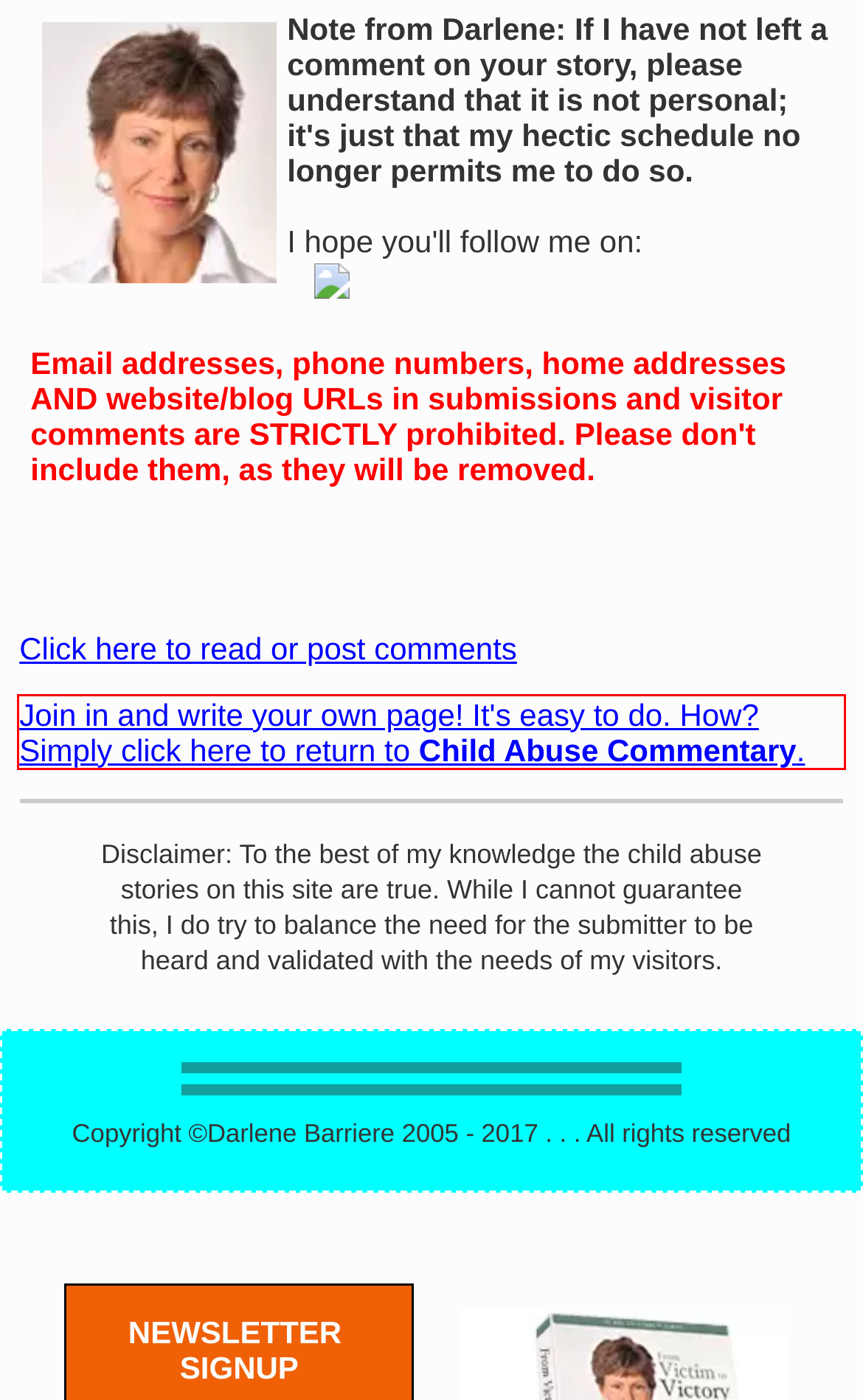Analyze the screenshot of a webpage where a red rectangle is bounding a UI element. Extract and generate the text content within this red bounding box.

Join in and write your own page! It's easy to do. How? Simply click here to return to Child Abuse Commentary.